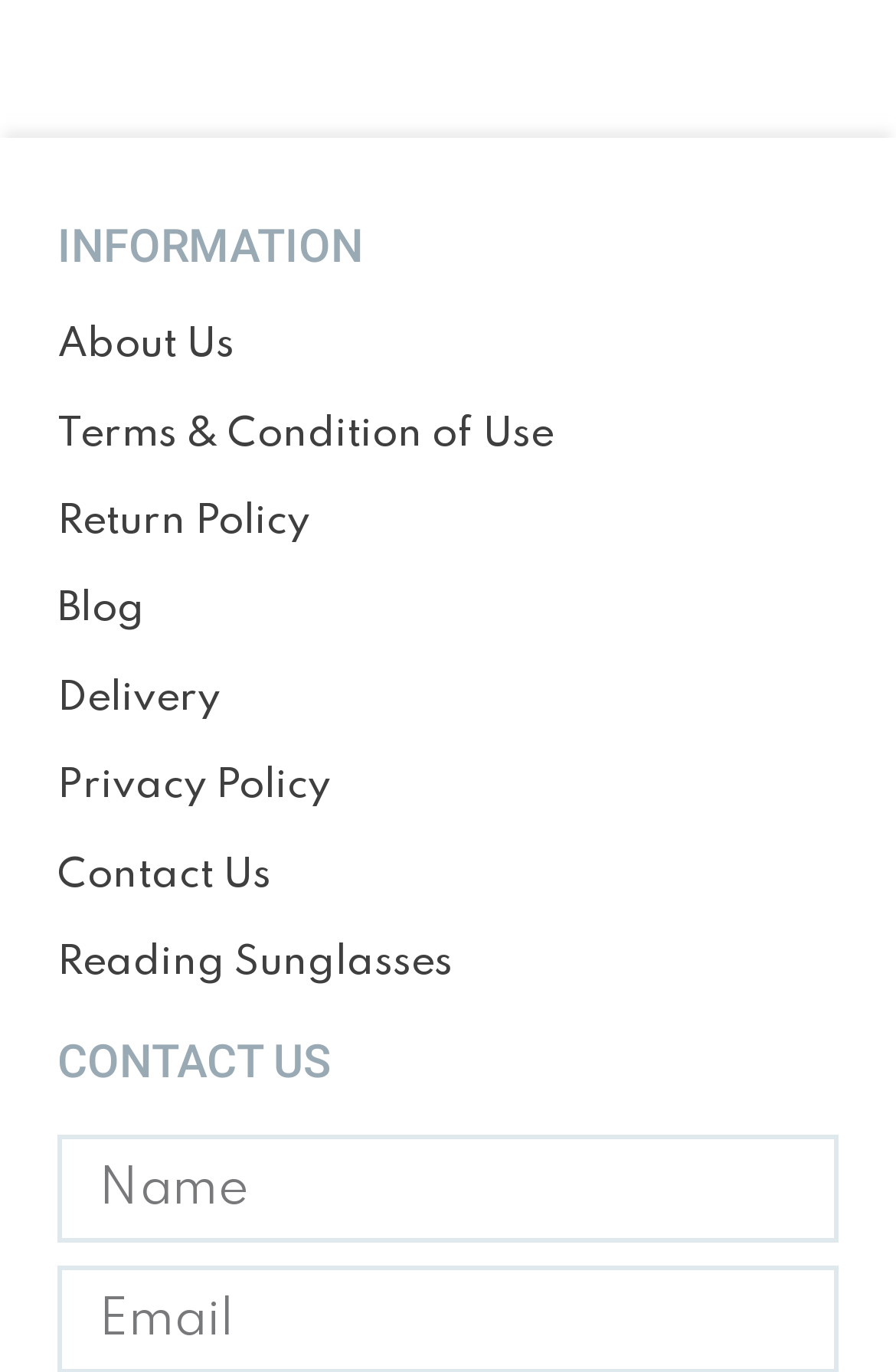Find the bounding box coordinates for the area that must be clicked to perform this action: "view terms and conditions".

[0.064, 0.297, 0.618, 0.335]